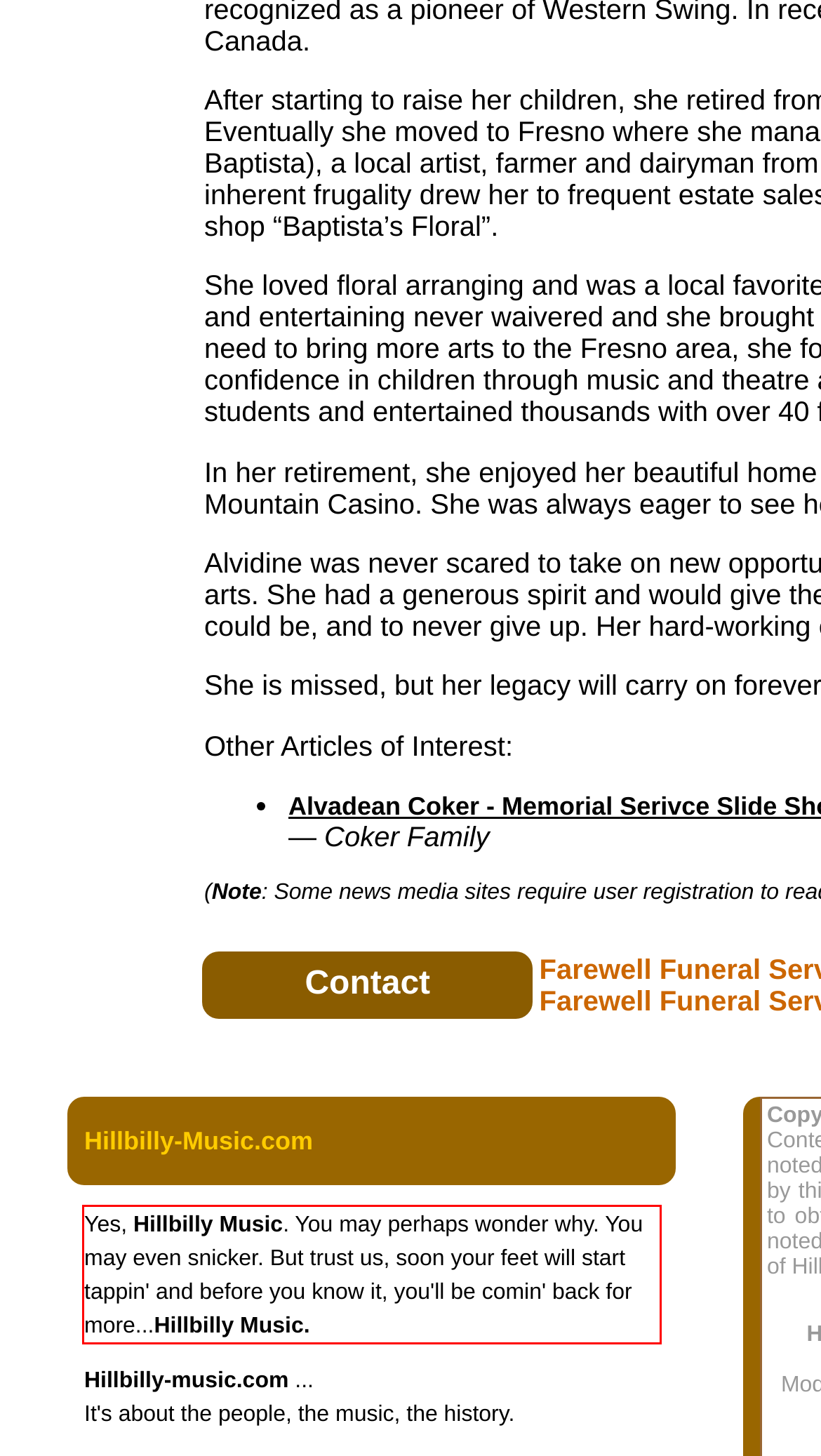Identify the text inside the red bounding box in the provided webpage screenshot and transcribe it.

Yes, Hillbilly Music. You may perhaps wonder why. You may even snicker. But trust us, soon your feet will start tappin' and before you know it, you'll be comin' back for more...Hillbilly Music.